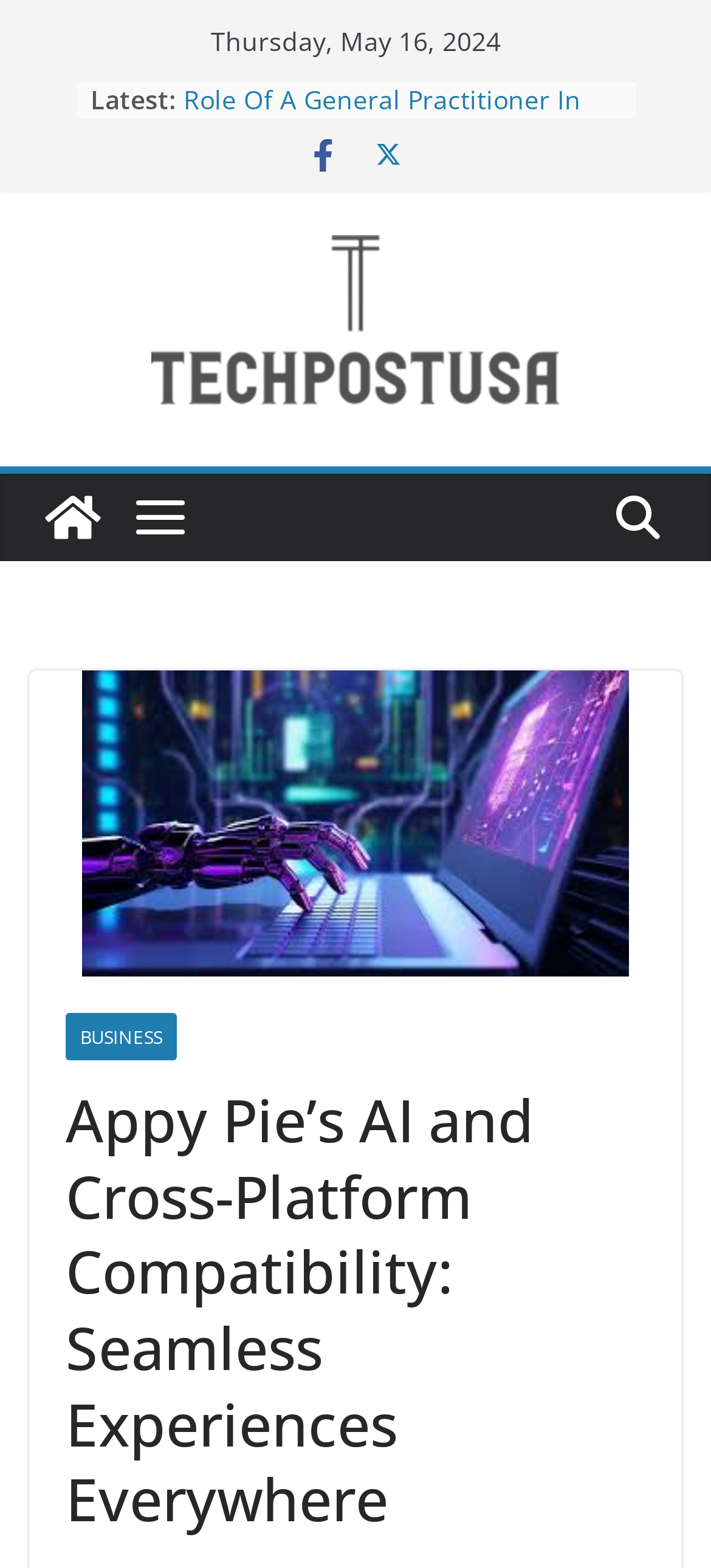Provide the bounding box coordinates for the UI element that is described by this text: "Business". The coordinates should be in the form of four float numbers between 0 and 1: [left, top, right, bottom].

[0.092, 0.646, 0.249, 0.676]